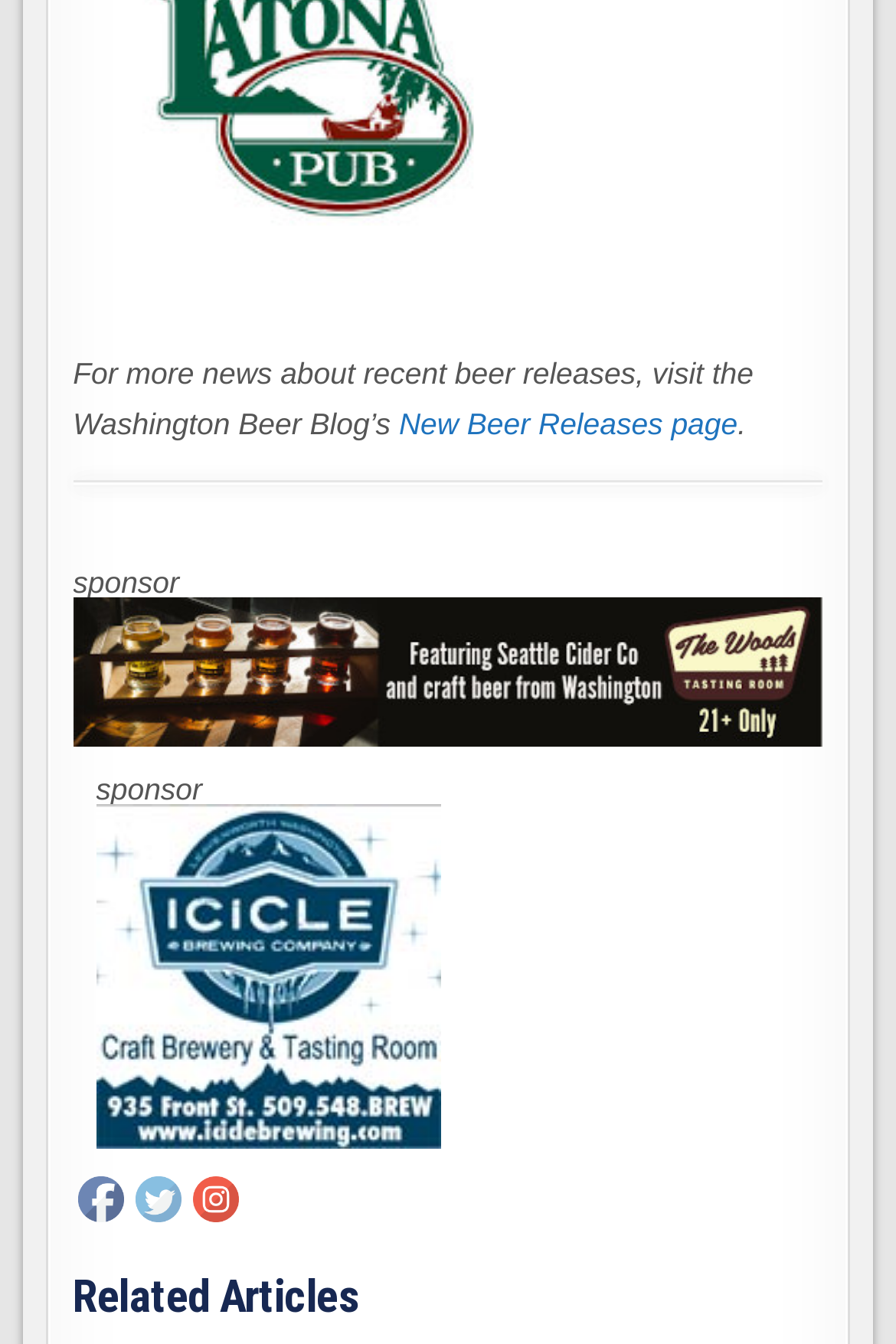What is the topic of the related articles?
Based on the content of the image, thoroughly explain and answer the question.

The topic of the related articles can be inferred from the context of the webpage, which mentions 'beer releases' and 'Washington Beer Blog'. The heading 'Related Articles' is also present, suggesting that the articles are related to beer.